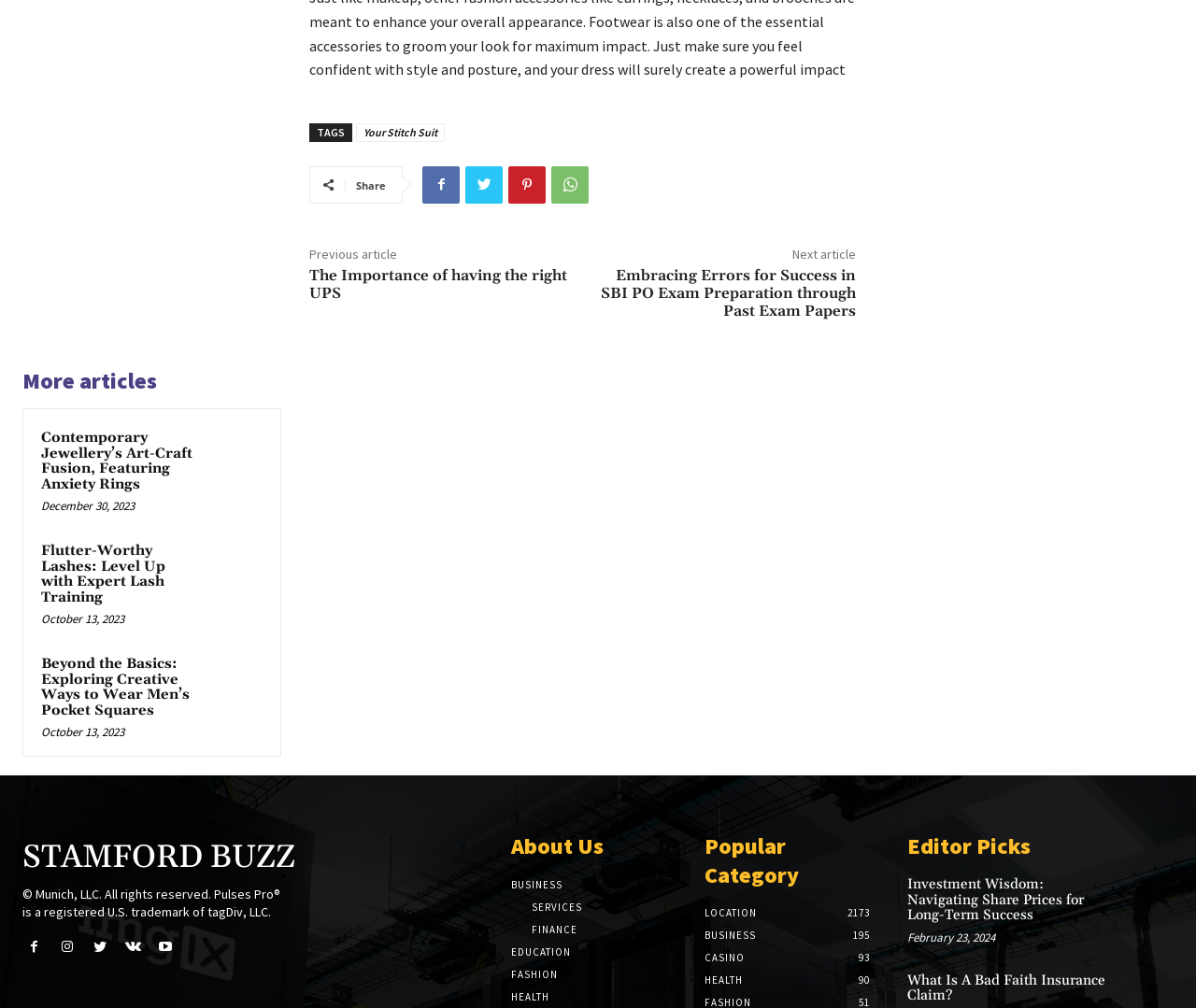Determine the bounding box coordinates of the area to click in order to meet this instruction: "Click on the 'Your Stitch Suit' link".

[0.298, 0.122, 0.372, 0.141]